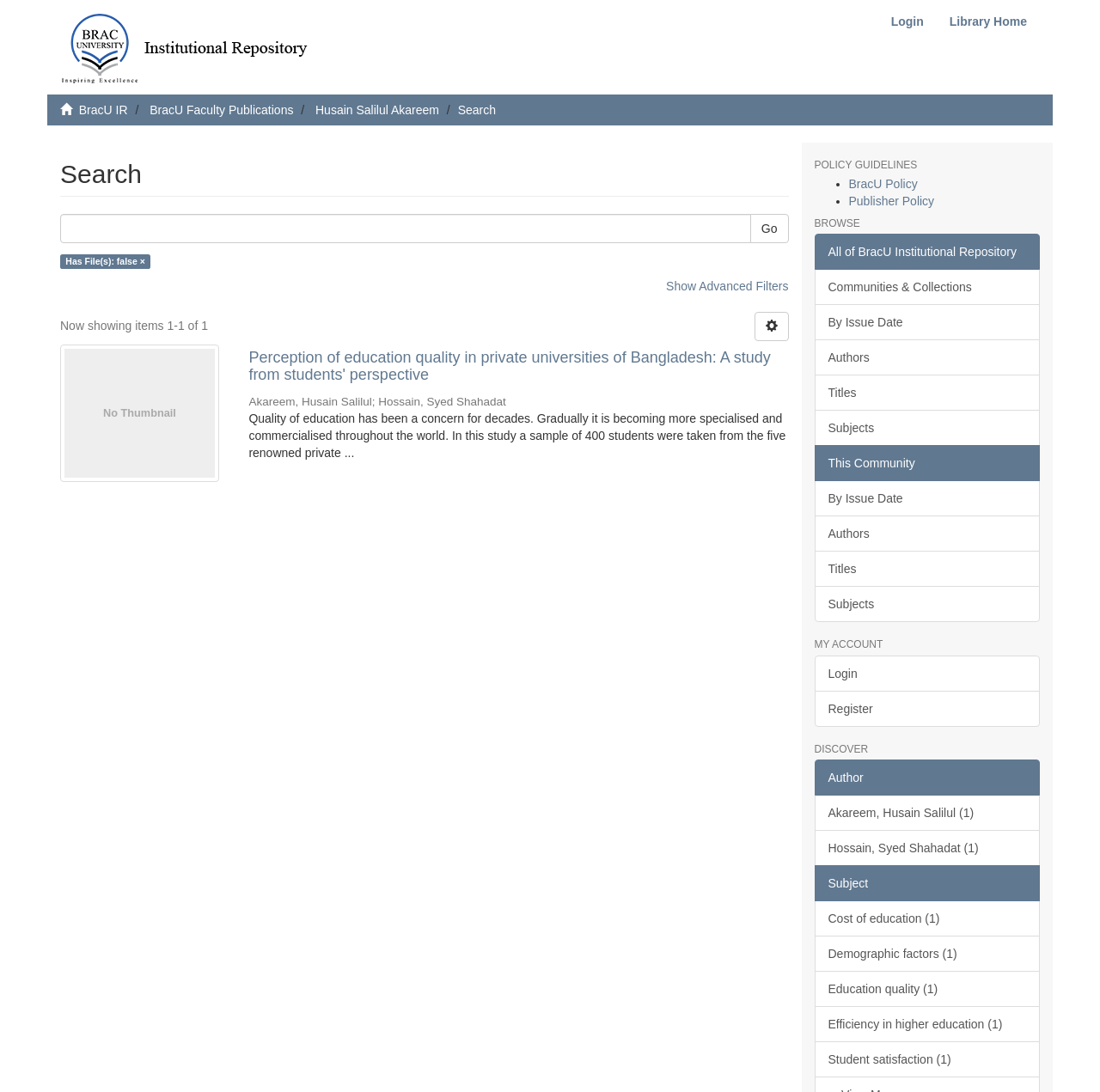Pinpoint the bounding box coordinates of the clickable element needed to complete the instruction: "View the 'BracU IR' page". The coordinates should be provided as four float numbers between 0 and 1: [left, top, right, bottom].

[0.072, 0.094, 0.116, 0.107]